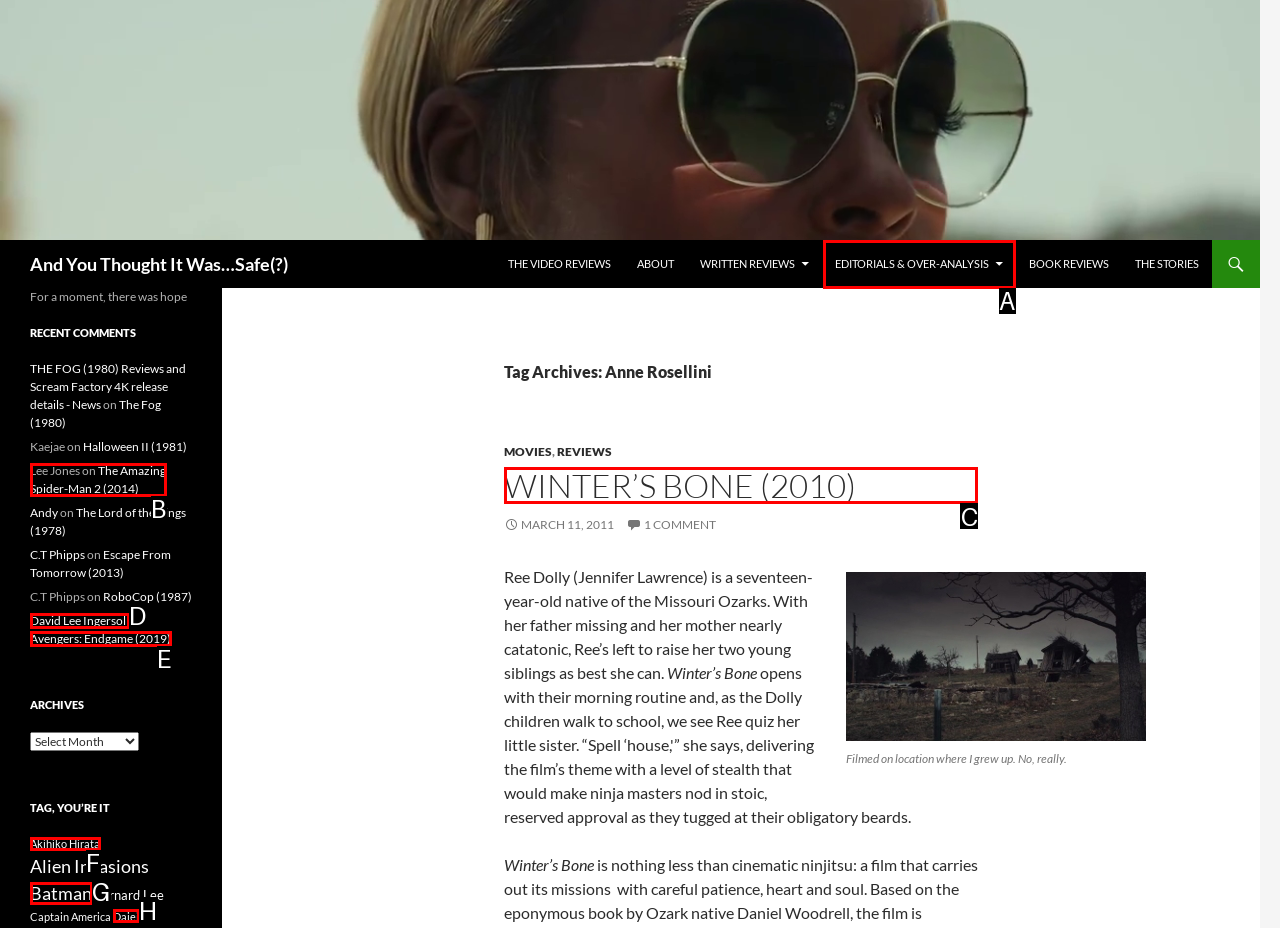Select the correct UI element to complete the task: Read the review of Winter's Bone
Please provide the letter of the chosen option.

C